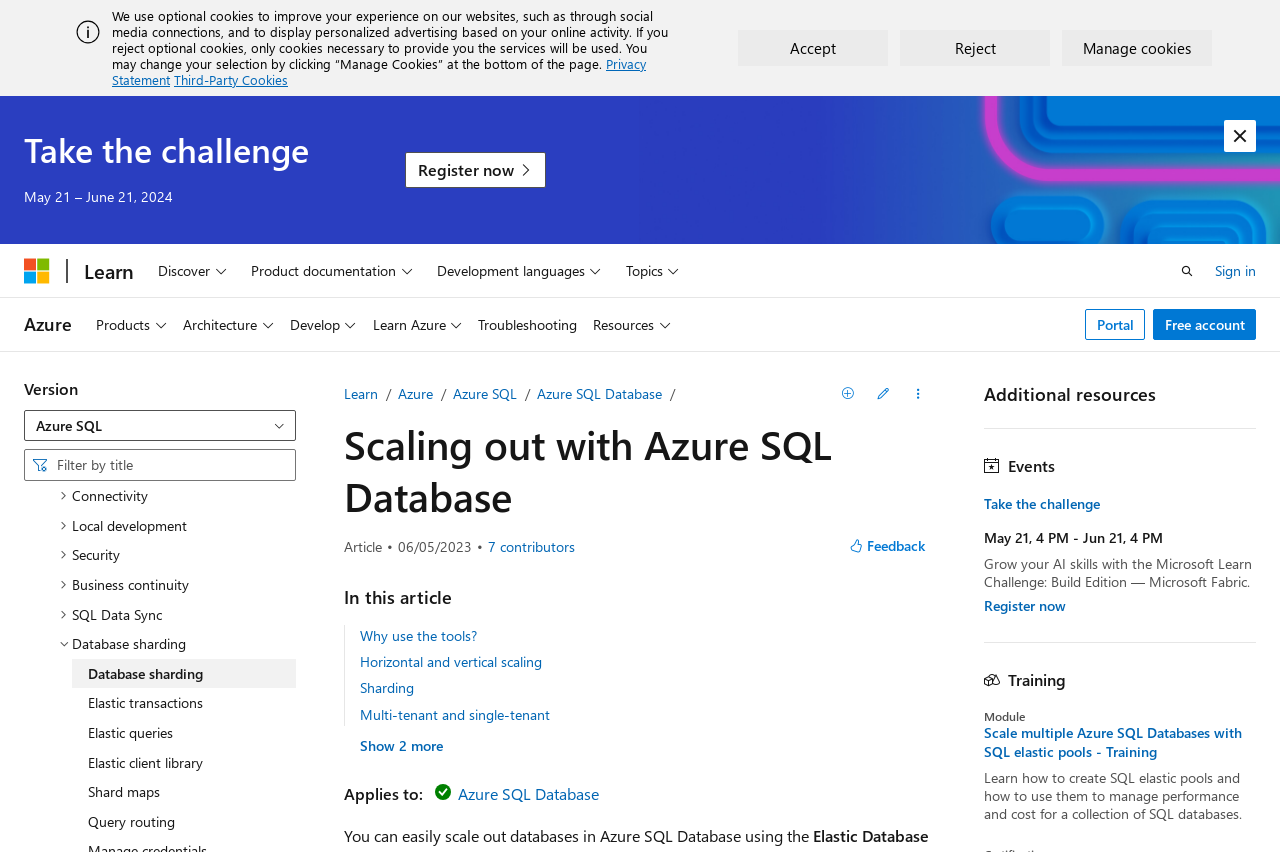Answer this question in one word or a short phrase: What is the 'Version' navigation menu for?

Azure SQL